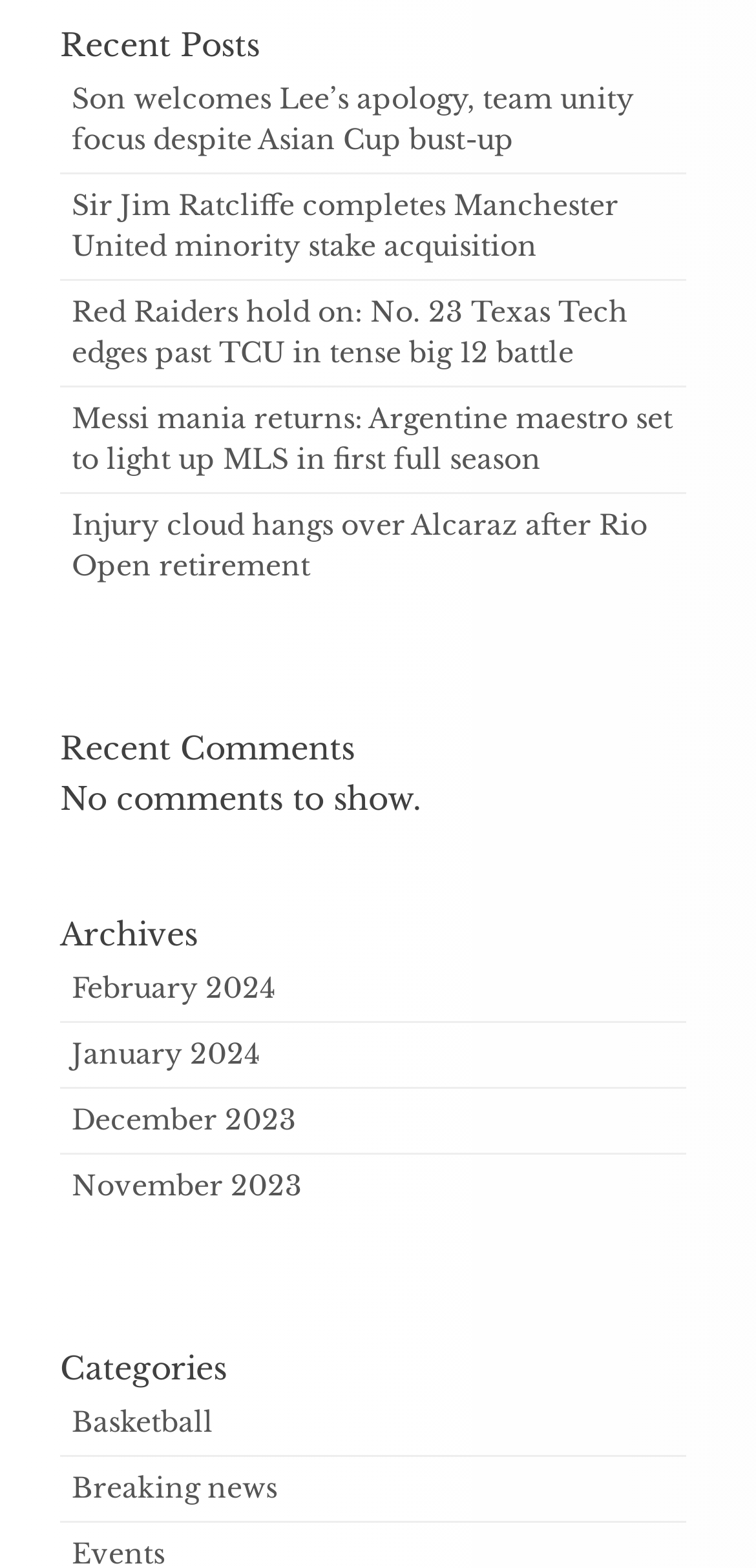Please specify the bounding box coordinates of the clickable section necessary to execute the following command: "Browse archives for February 2024".

[0.095, 0.619, 0.364, 0.642]